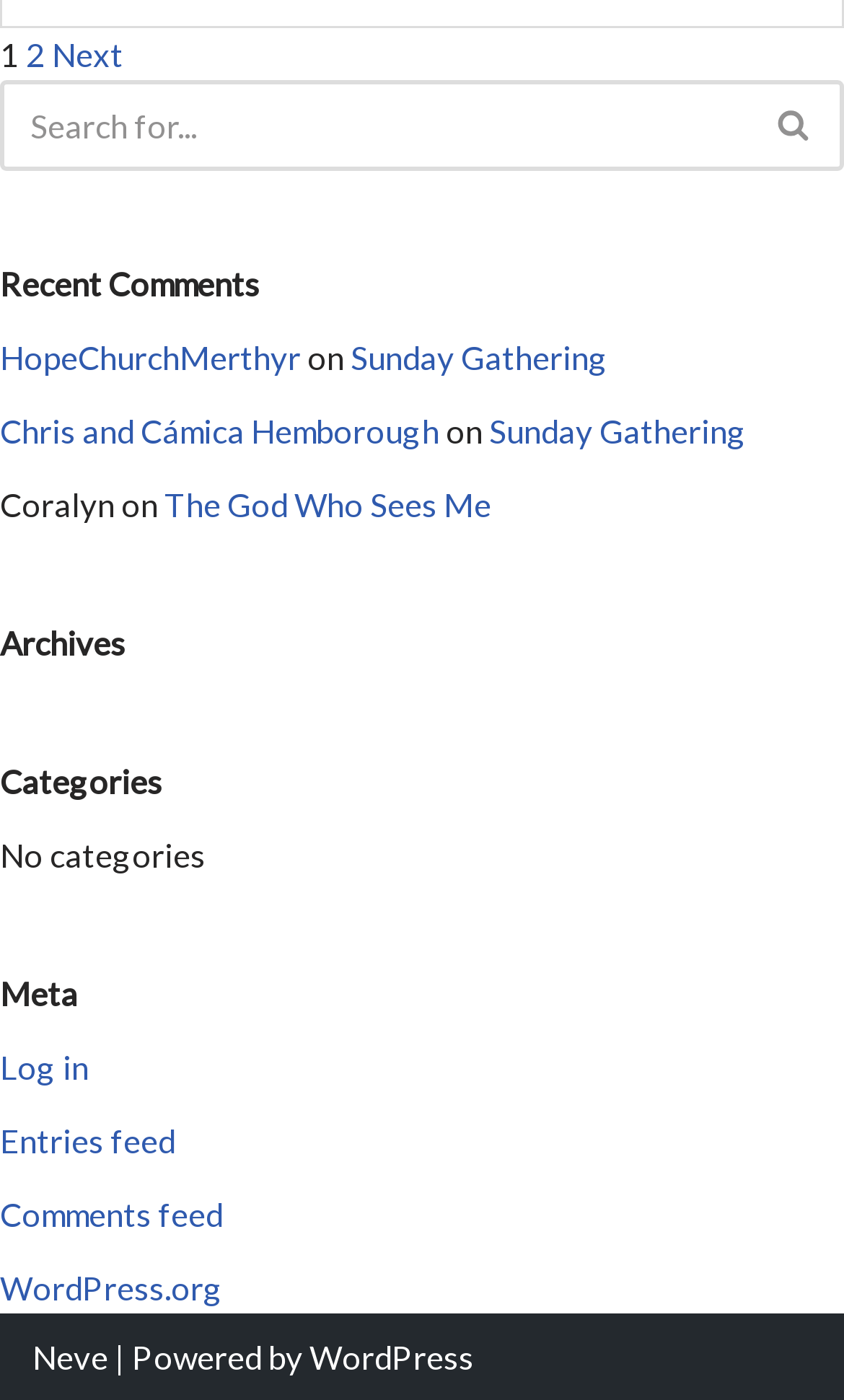Determine the bounding box coordinates of the region to click in order to accomplish the following instruction: "View WordPress.org". Provide the coordinates as four float numbers between 0 and 1, specifically [left, top, right, bottom].

[0.0, 0.905, 0.264, 0.933]